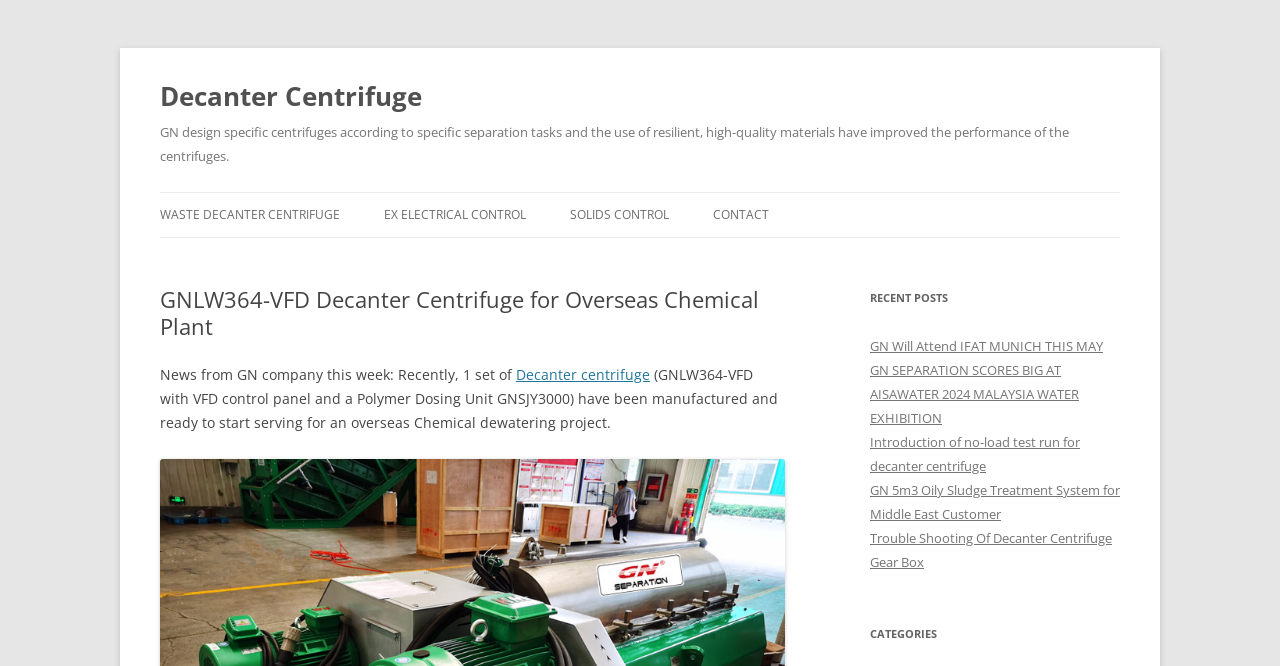Predict the bounding box of the UI element that fits this description: "Ex Electrical Control".

[0.3, 0.29, 0.411, 0.356]